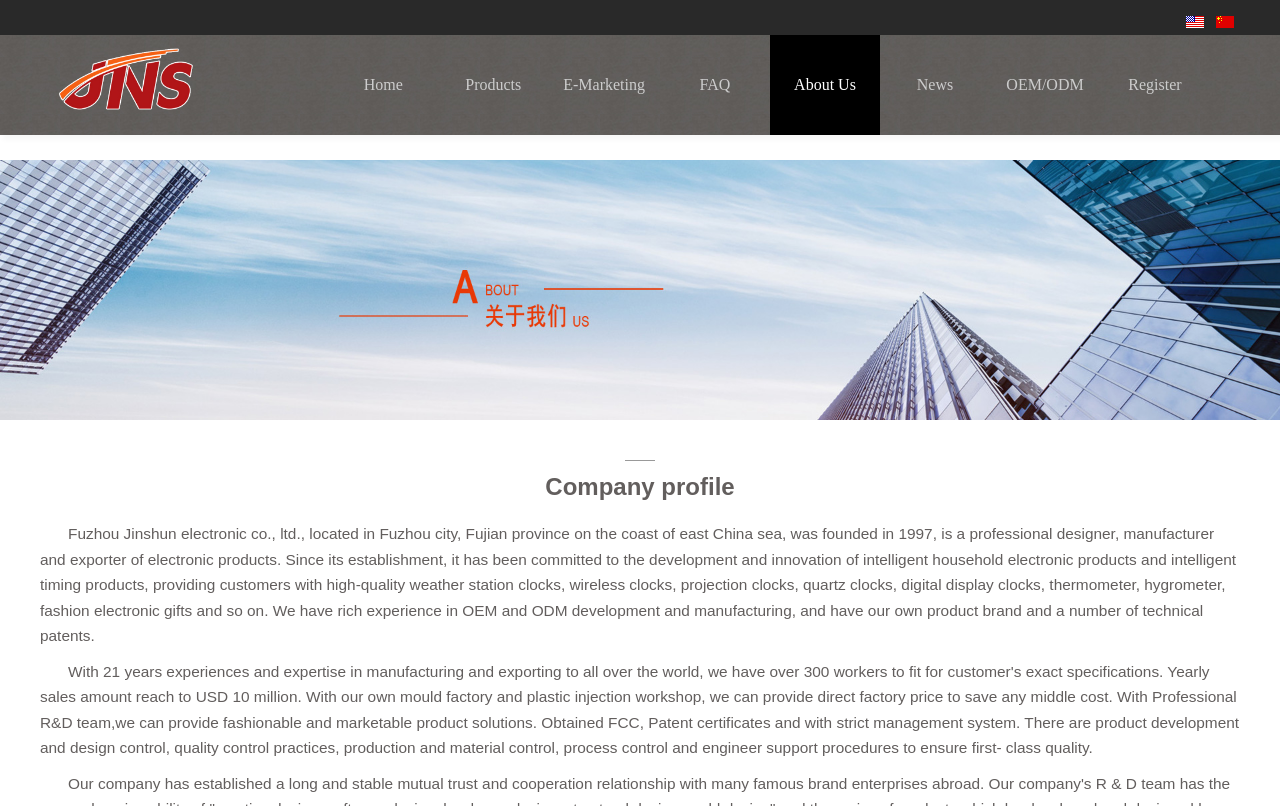Please determine the bounding box coordinates of the element's region to click in order to carry out the following instruction: "View company profile". The coordinates should be four float numbers between 0 and 1, i.e., [left, top, right, bottom].

[0.031, 0.584, 0.969, 0.623]